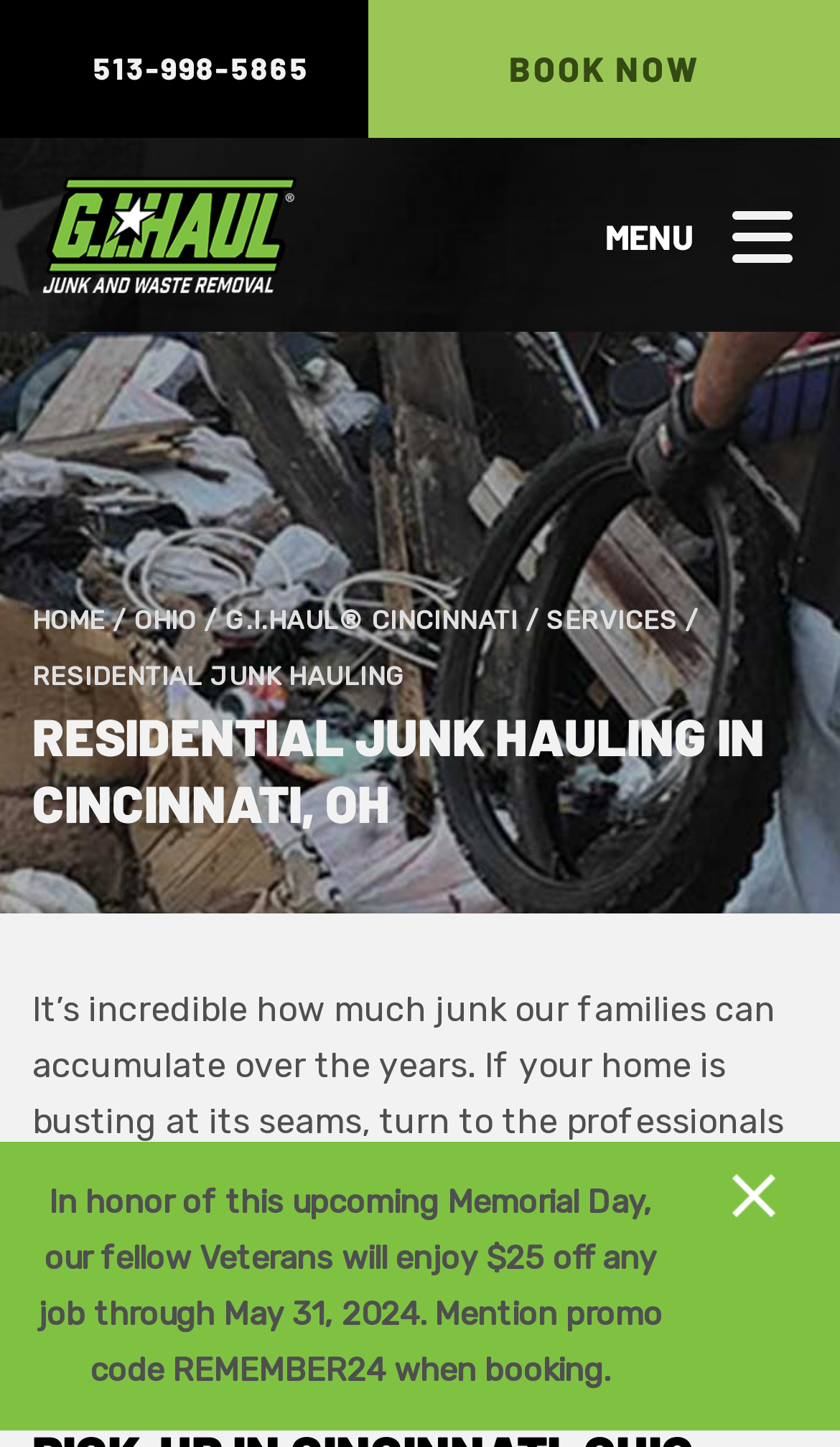Explain the webpage's layout and main content in detail.

The webpage is about G.I.HAUL, a residential junk hauling service in Cincinnati, OH. At the top, there is a logo of G.I.HAUL, which is an image, and a "MENU" button to the right of it. Below the logo, there is a phone number "513-998-5865" and a "BOOK NOW" link. 

On the top navigation bar, there are links to "HOME", "OHIO", "G.I.HAUL CINCINNATI", and "SERVICES", separated by slash characters. 

A promotional message is displayed prominently, announcing a $25 discount for veterans through May 31, 2024, with a promo code REMEMBER24. 

The main content of the page is about residential junk hauling services, with a heading "RESIDENTIAL JUNK HAULING IN CINCINNATI, OH". Below the heading, there is a paragraph describing the service, which specializes in home cleanouts, pick-up, and hauling.